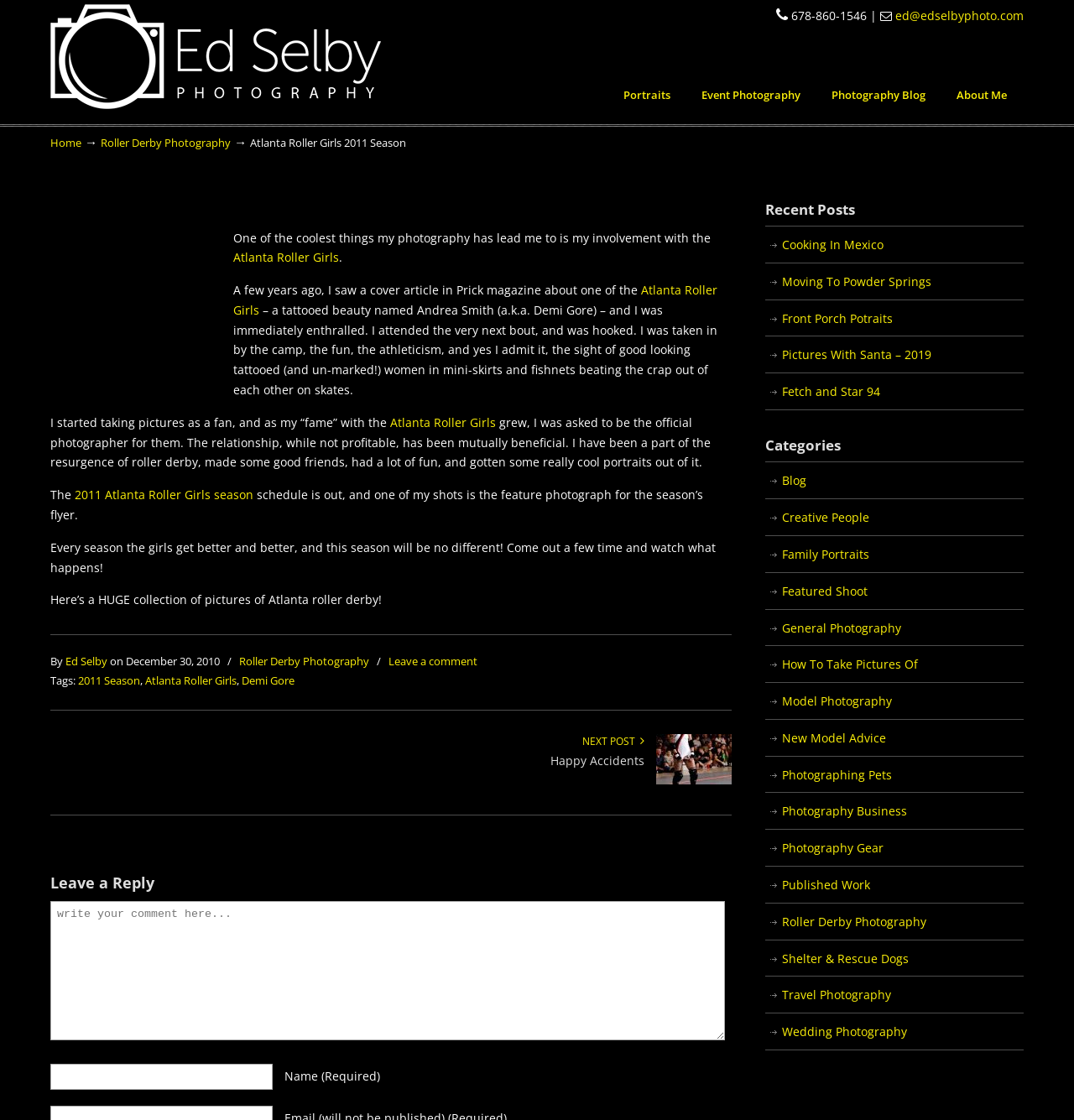Can you look at the image and give a comprehensive answer to the question:
What is the subject of the photography?

The subject of the photography is mentioned in the text 'Atlanta Roller Girls 2011 Season' at the top of the page, and also in the links 'Atlanta Roller Girls' and '2011 Atlanta Roller Girls season' throughout the page.